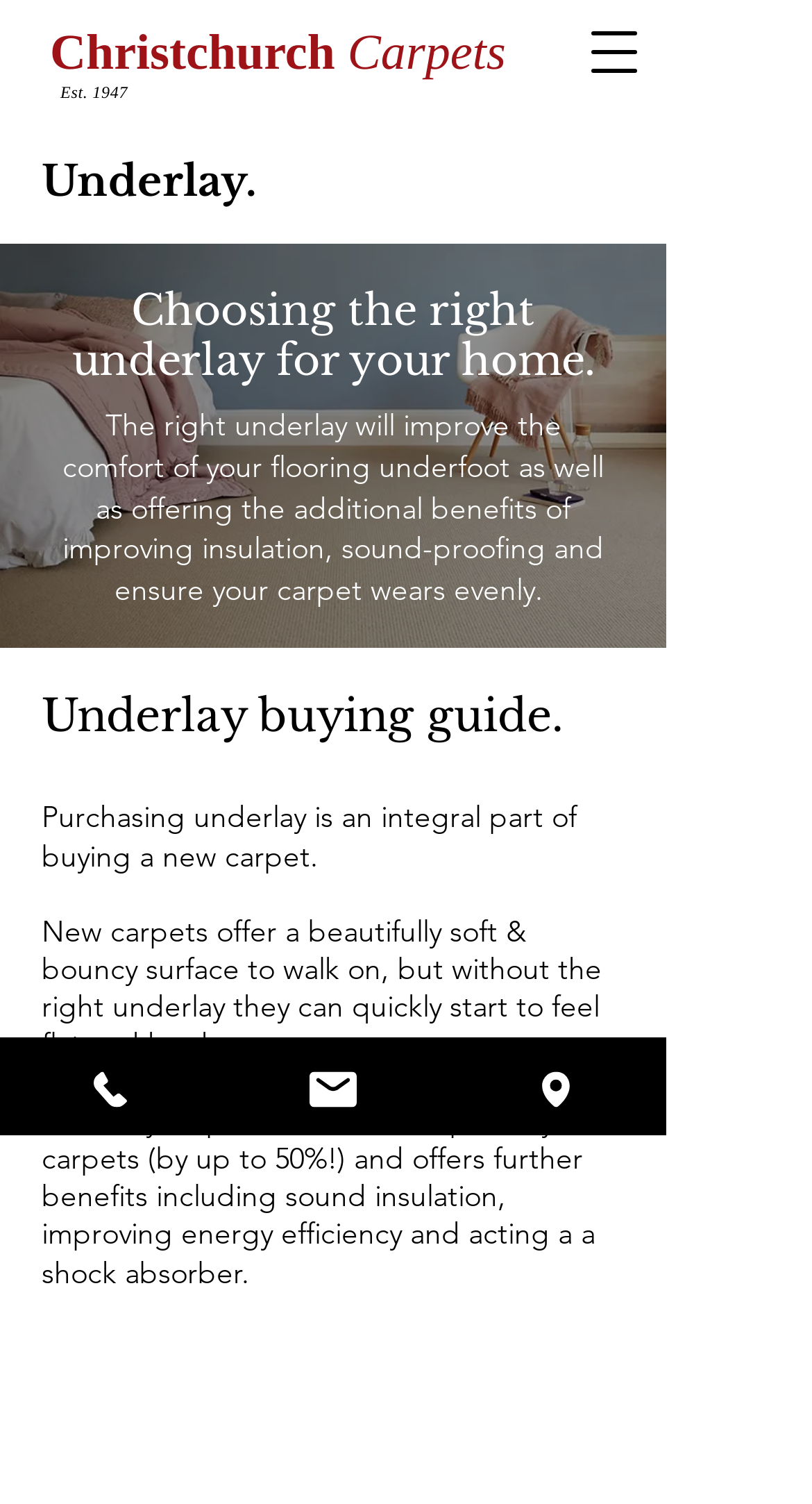Given the description "Phone", determine the bounding box of the corresponding UI element.

[0.0, 0.69, 0.274, 0.755]